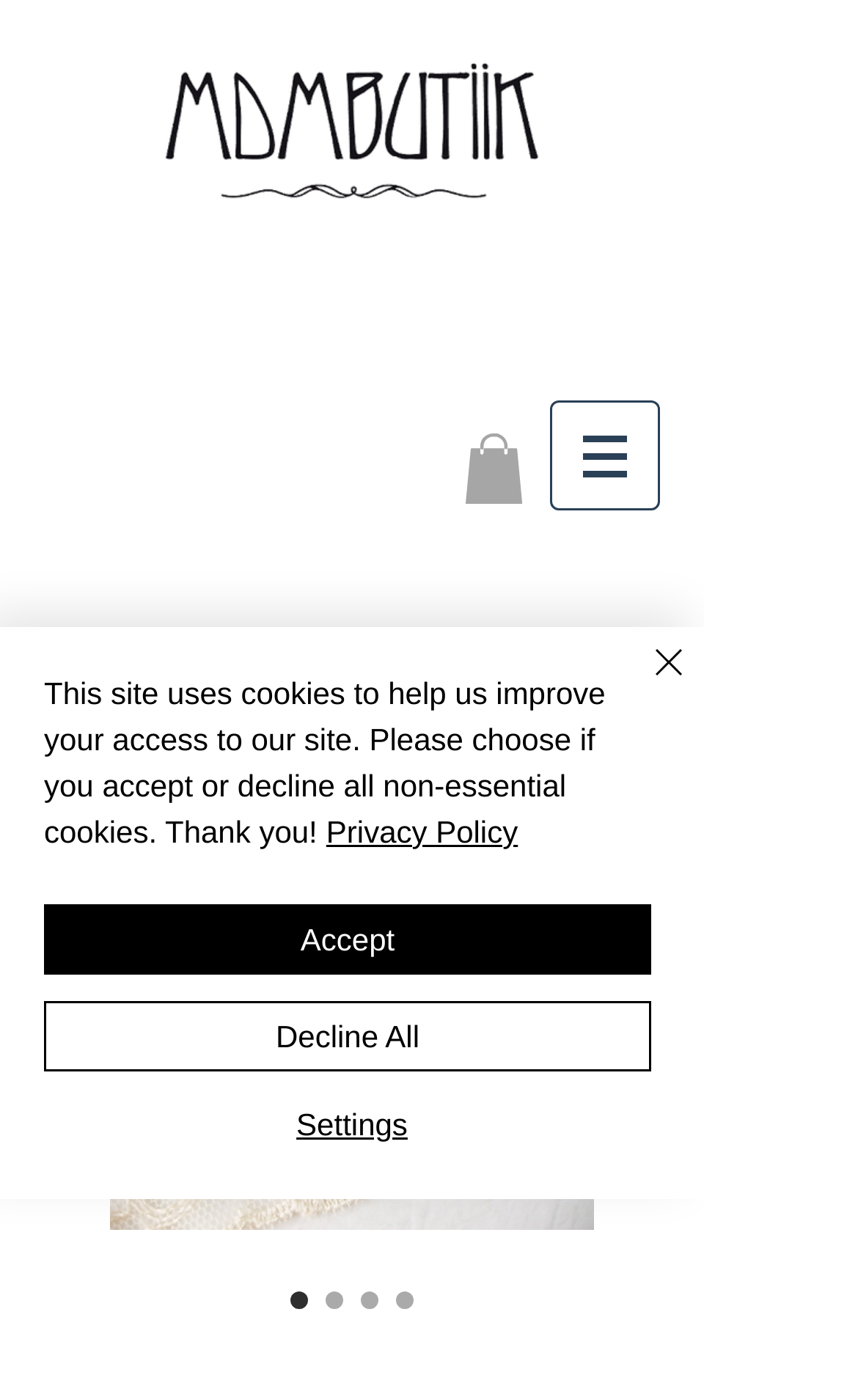Ascertain the bounding box coordinates for the UI element detailed here: "Settings". The coordinates should be provided as [left, top, right, bottom] with each value being a float between 0 and 1.

[0.056, 0.787, 0.764, 0.819]